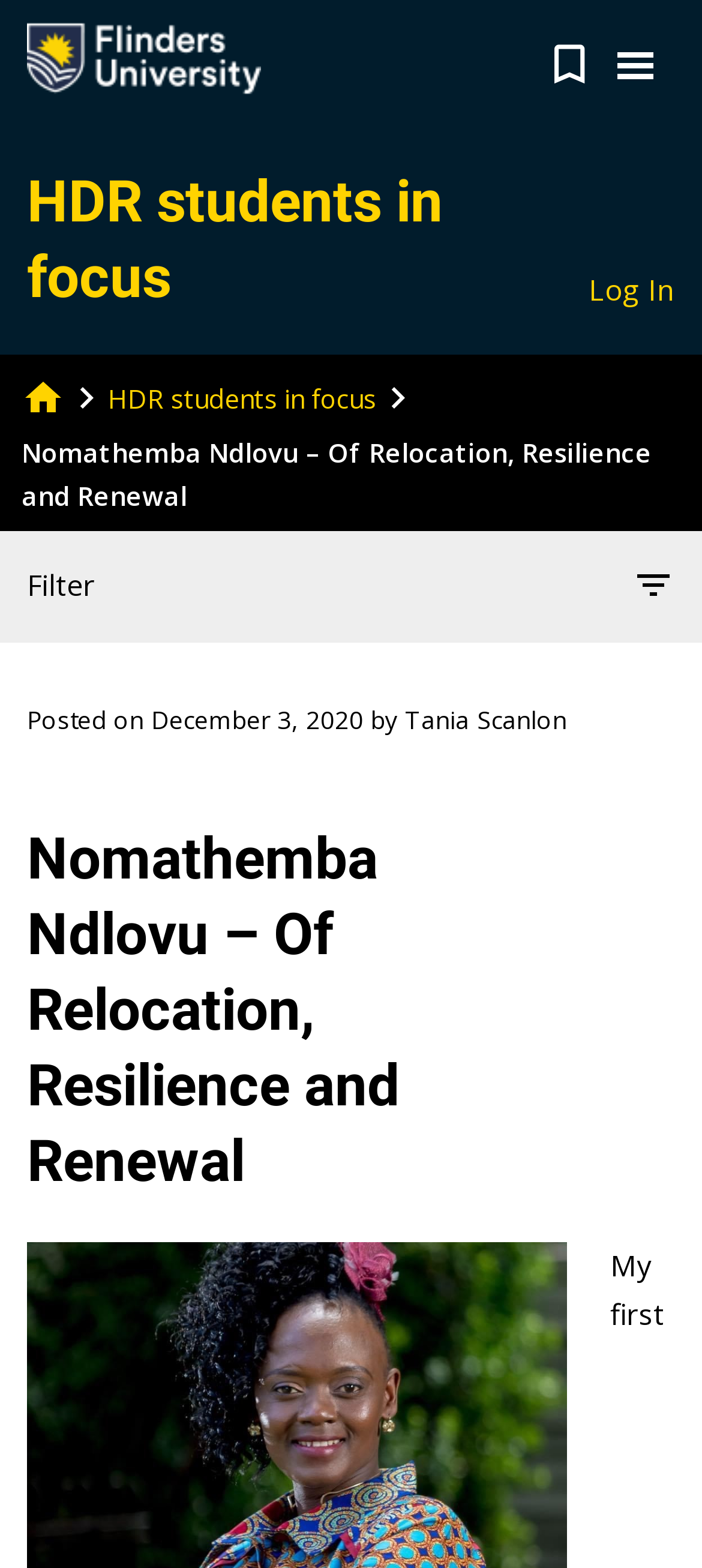Can you find and provide the title of the webpage?

HDR students in focus